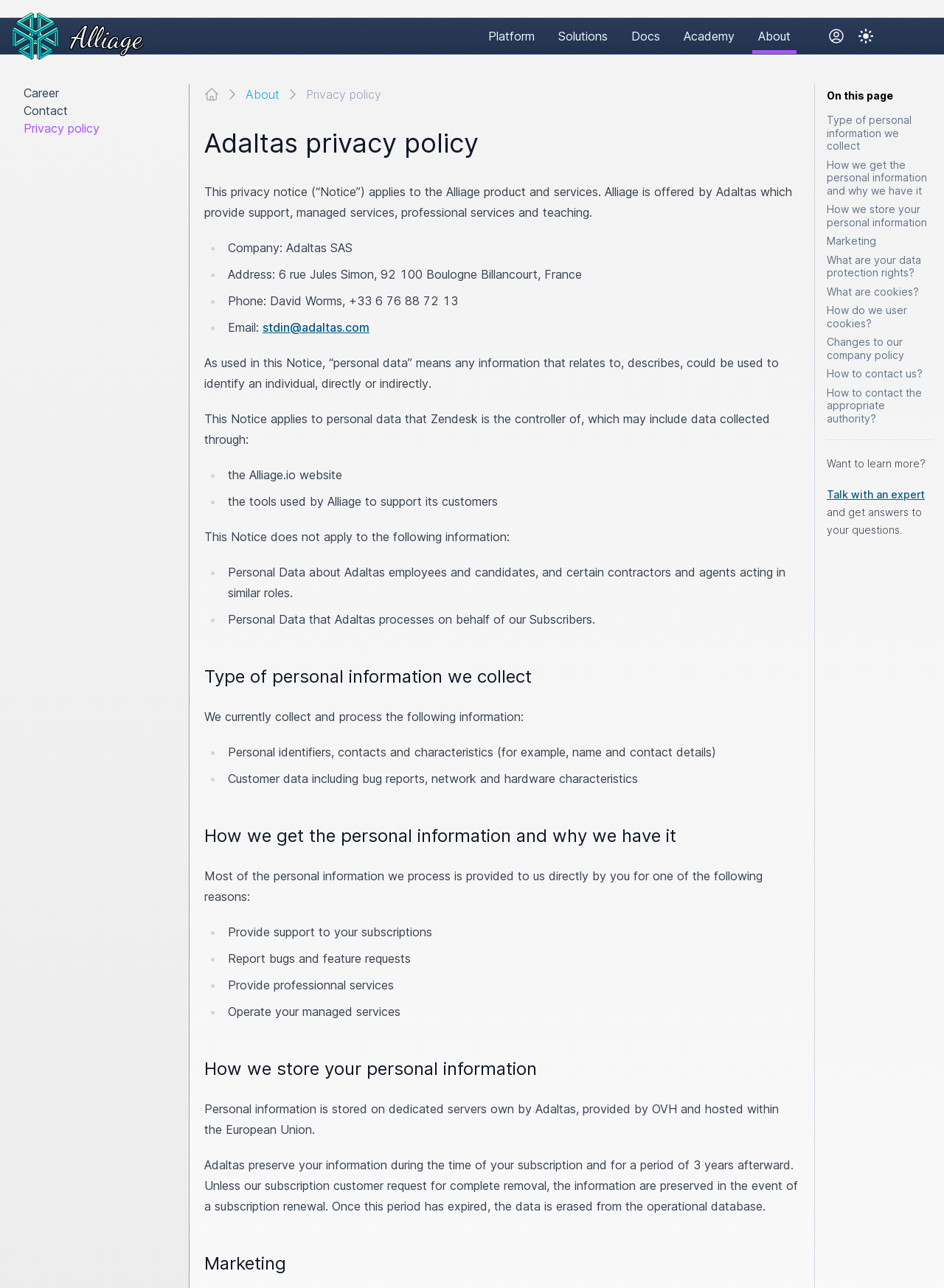What is the purpose of collecting personal information?
Give a detailed response to the question by analyzing the screenshot.

The purpose of collecting personal information can be found in the section 'How we get the personal information and why we have it' where it is mentioned as 'Most of the personal information we process is provided to us directly by you for one of the following reasons: Provide support to your subscriptions'.